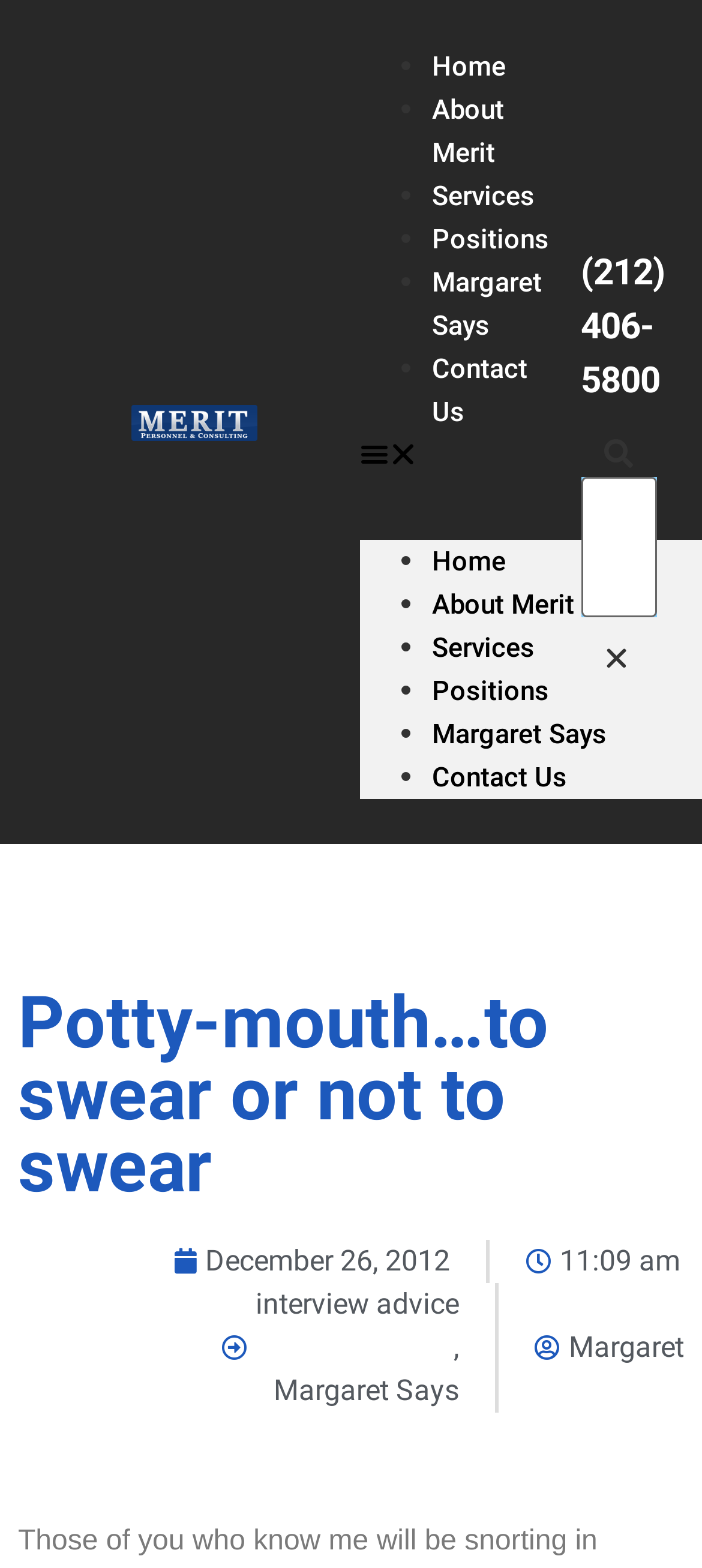Find the bounding box coordinates for the HTML element specified by: "#comp-knog34rz1 svg [data-color="1"] {fill: #000000;}".

None